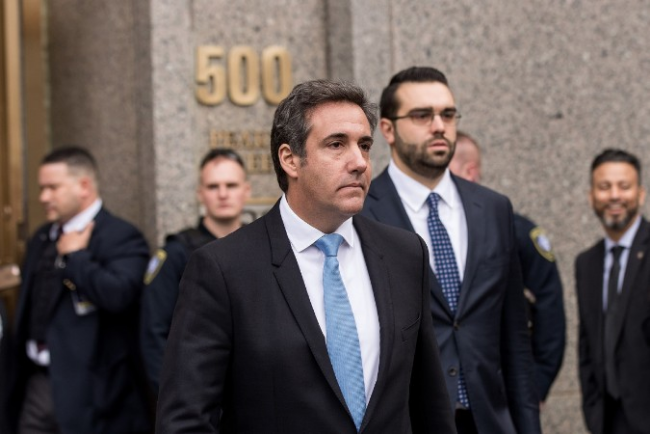Please reply with a single word or brief phrase to the question: 
What is the atmosphere of the scene?

Serious